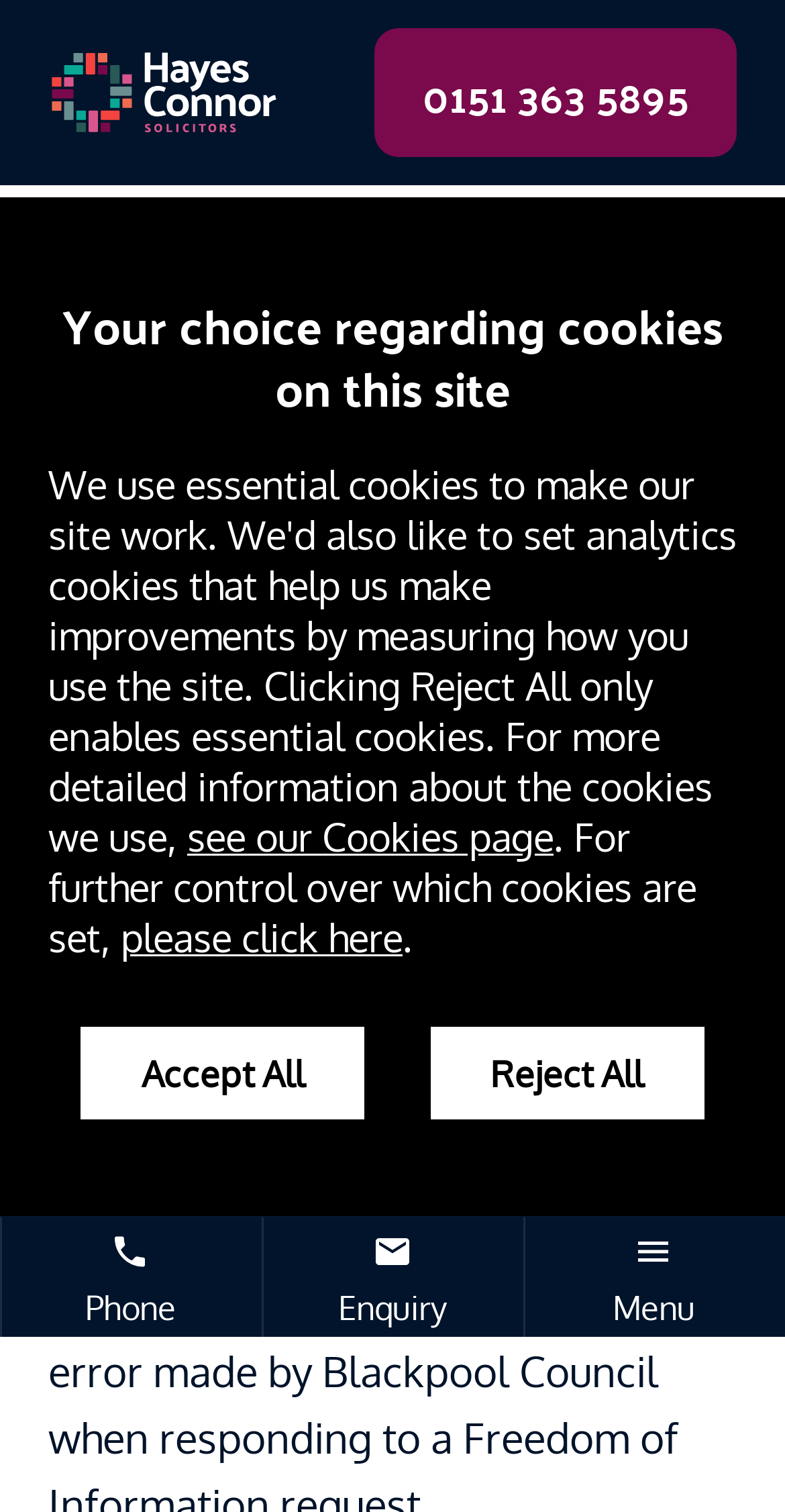Identify the bounding box coordinates of the region I need to click to complete this instruction: "Go to Trade Data".

None